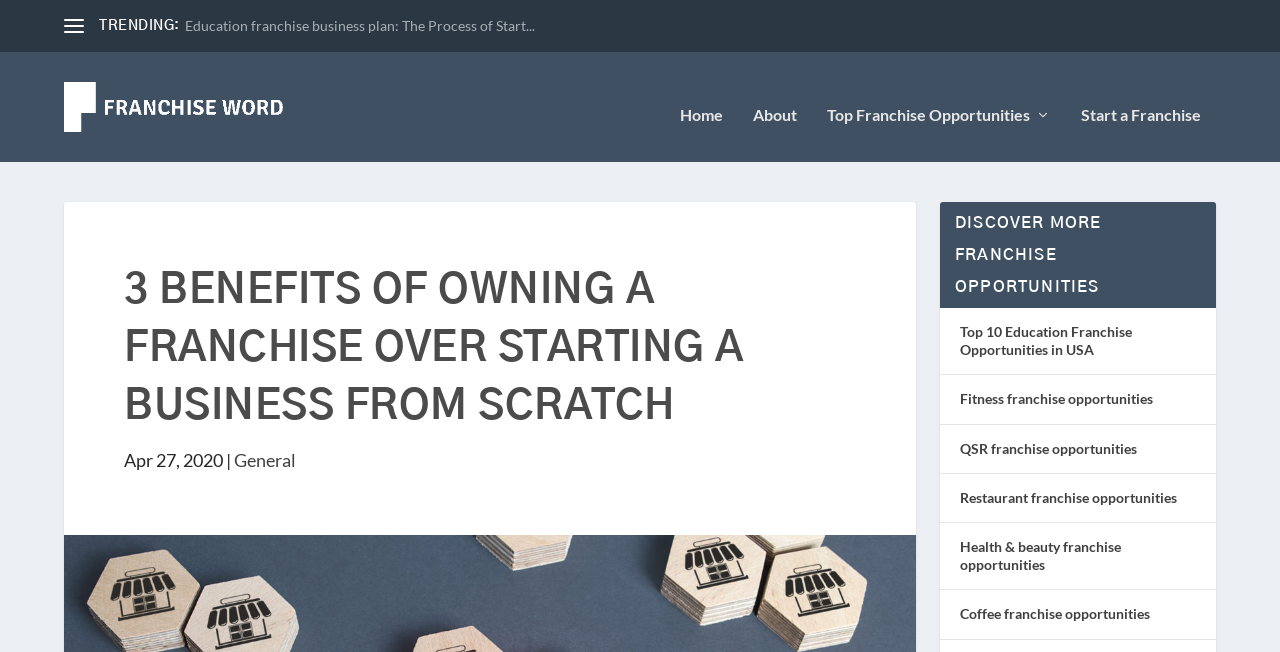From the webpage screenshot, predict the bounding box coordinates (top-left x, top-left y, bottom-right x, bottom-right y) for the UI element described here: parent_node: Home

[0.05, 0.116, 0.214, 0.189]